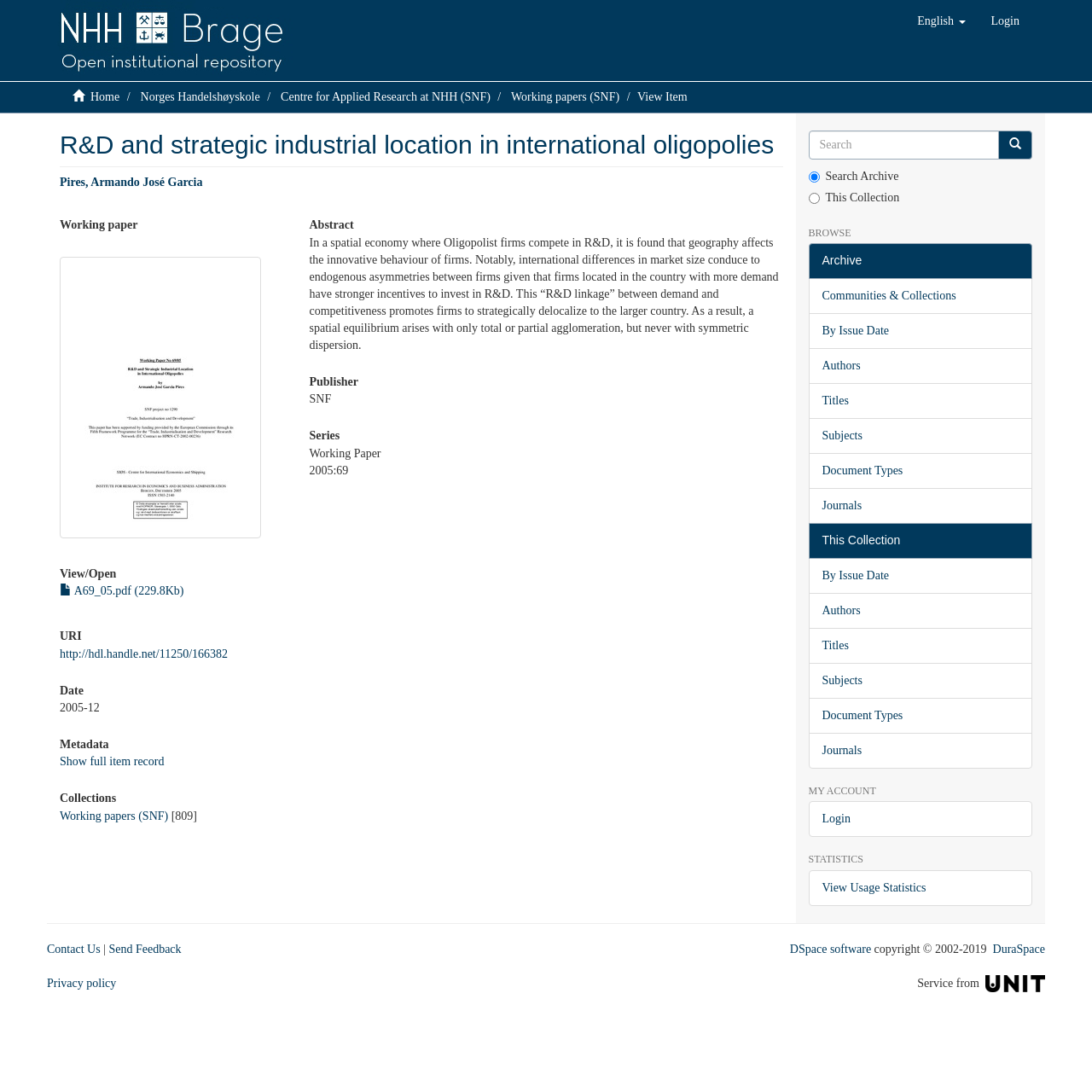Locate the bounding box of the UI element with the following description: "MailChimp".

None